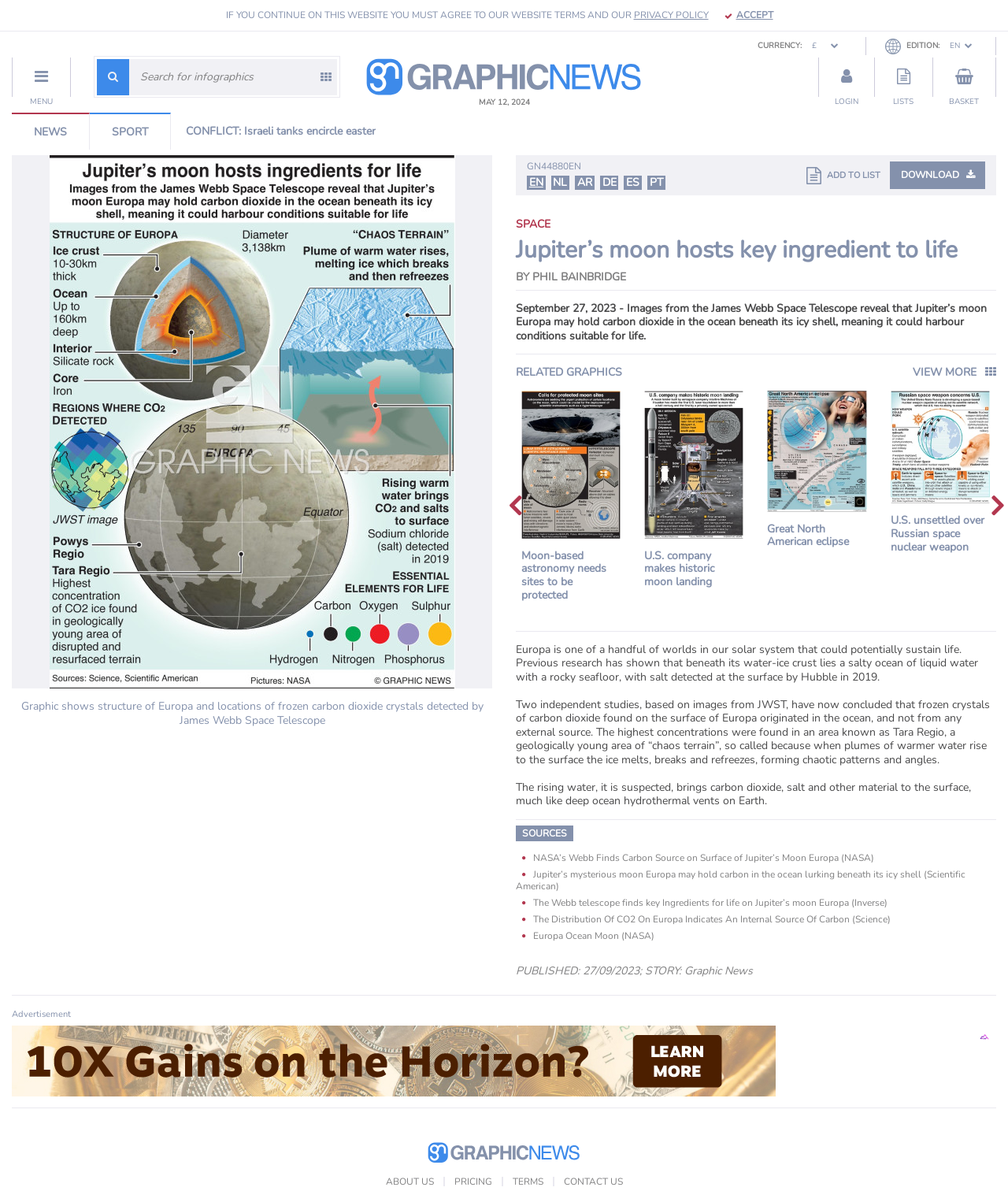Analyze and describe the webpage in a detailed narrative.

This webpage is an infographic article about Jupiter's moon Europa, focusing on the discovery of carbon dioxide in the ocean beneath its icy shell. The article is divided into sections, with a main image at the top showing the structure of Europa and the locations of frozen carbon dioxide crystals detected by the James Webb Space Telescope.

At the top of the page, there is a navigation menu with links to different sections, including "Graphic News", "News", "Sport", and "Lists". Below this, there is a search bar and a button to log in or register.

The main article section begins with a heading "Jupiter's moon hosts key ingredient to life" and a subheading "September 27, 2023 - Images from the James Webb Space Telescope reveal that Jupiter's moon Europa may hold carbon dioxide in the ocean beneath its icy shell, meaning it could harbour conditions suitable for life." The article text is divided into paragraphs, with images and headings breaking up the text.

There are several related graphics and articles listed below the main article, each with a heading and a brief summary. These include infographics about China's mission to the dark side of the moon, Boeing's Starliner crewed launch, NASA's repairs to the Voyager 1 spacecraft, and more.

Throughout the page, there are buttons and links to download or add articles to a list, as well as links to sources and external articles. The page also includes a section with a heading "RELATED GRAPHICS" that lists several related infographics.